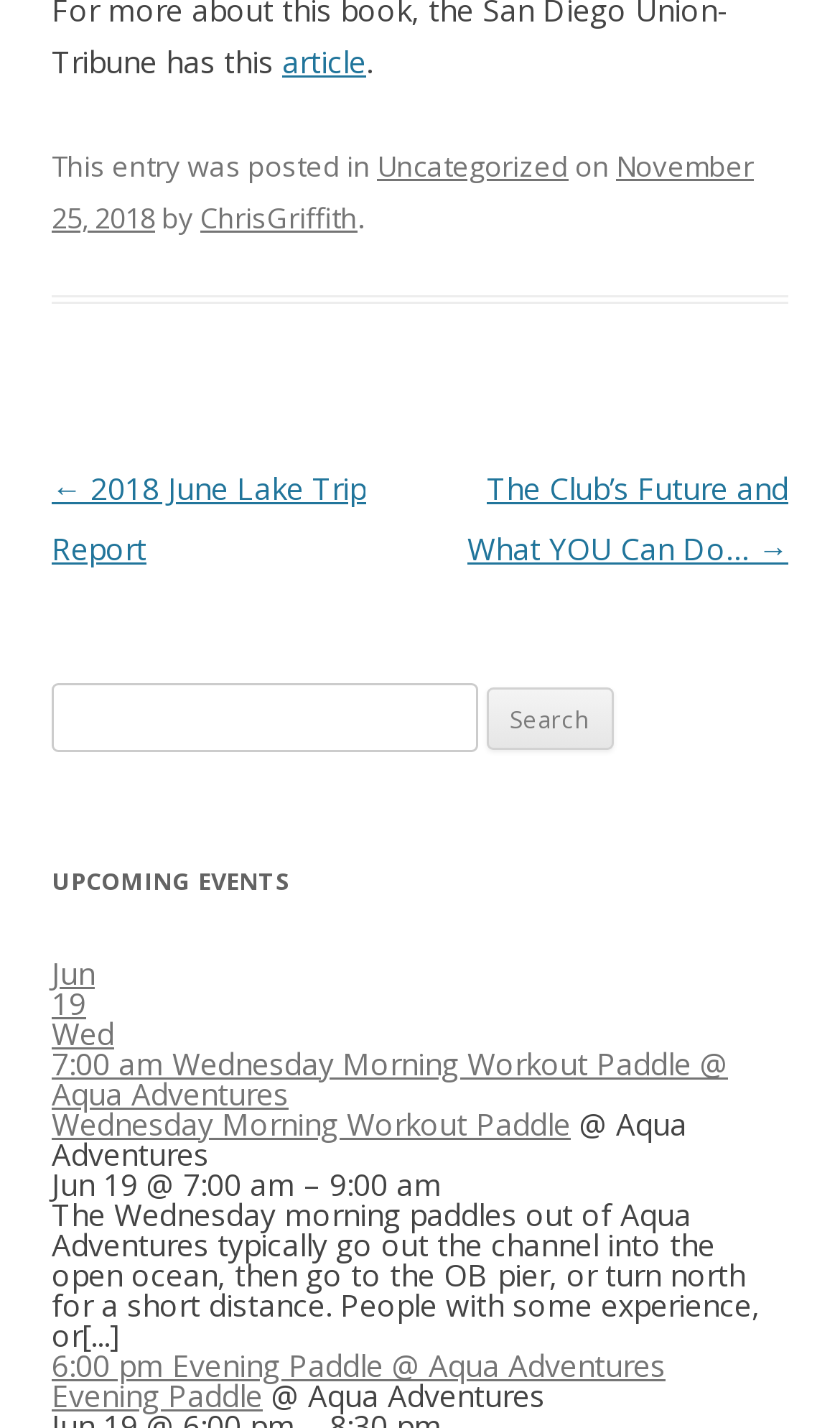Who is the author of the current post?
Using the image as a reference, answer the question in detail.

I found the author of the current post by looking at the footer section, where it says 'by' followed by a link 'ChrisGriffith'.